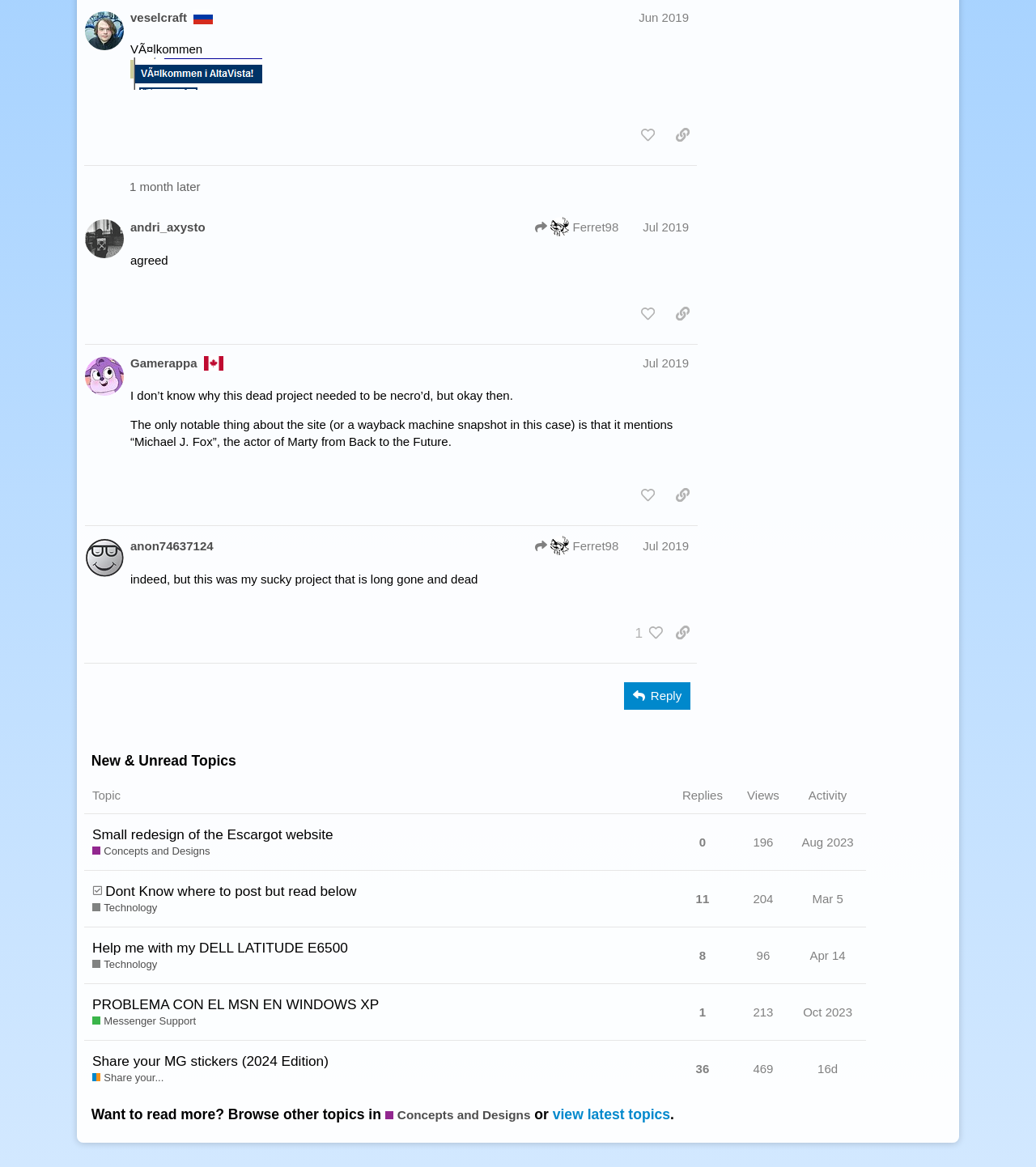Please identify the bounding box coordinates of the area I need to click to accomplish the following instruction: "Click the 'Reply' button".

[0.603, 0.584, 0.666, 0.608]